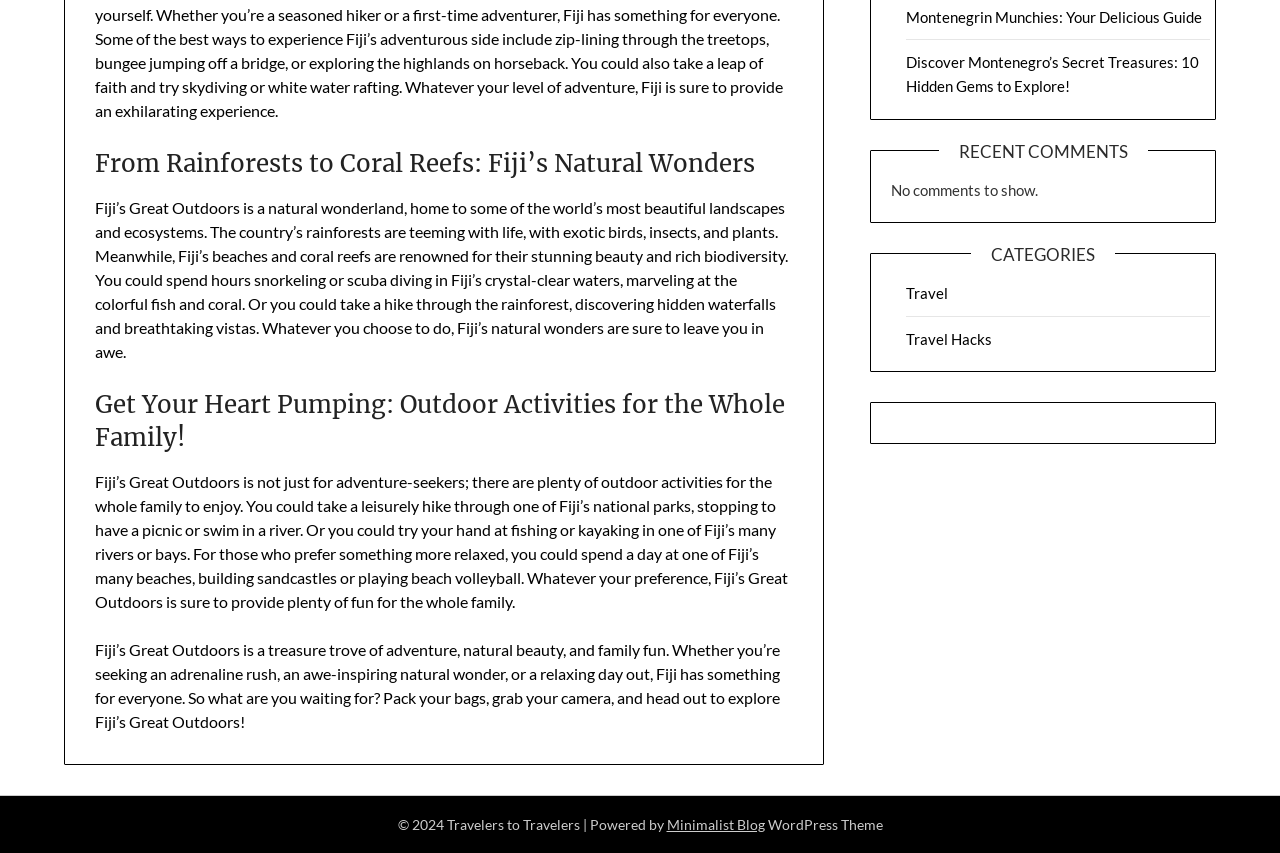Determine the bounding box coordinates for the UI element matching this description: "Montenegrin Munchies: Your Delicious Guide".

[0.708, 0.009, 0.939, 0.03]